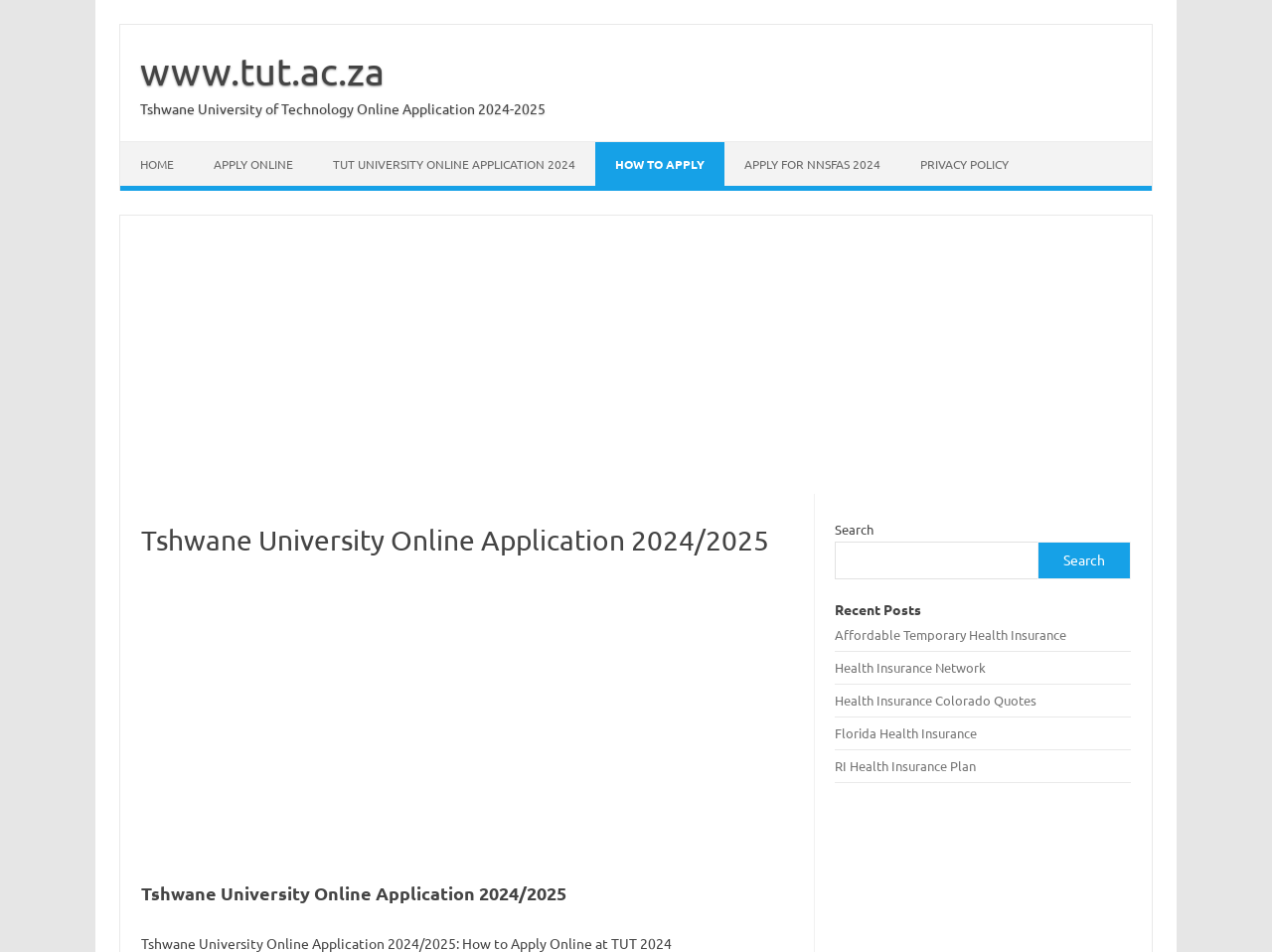What is the title of the webpage?
From the image, respond with a single word or phrase.

Tshwane University Online Application 2024/2025